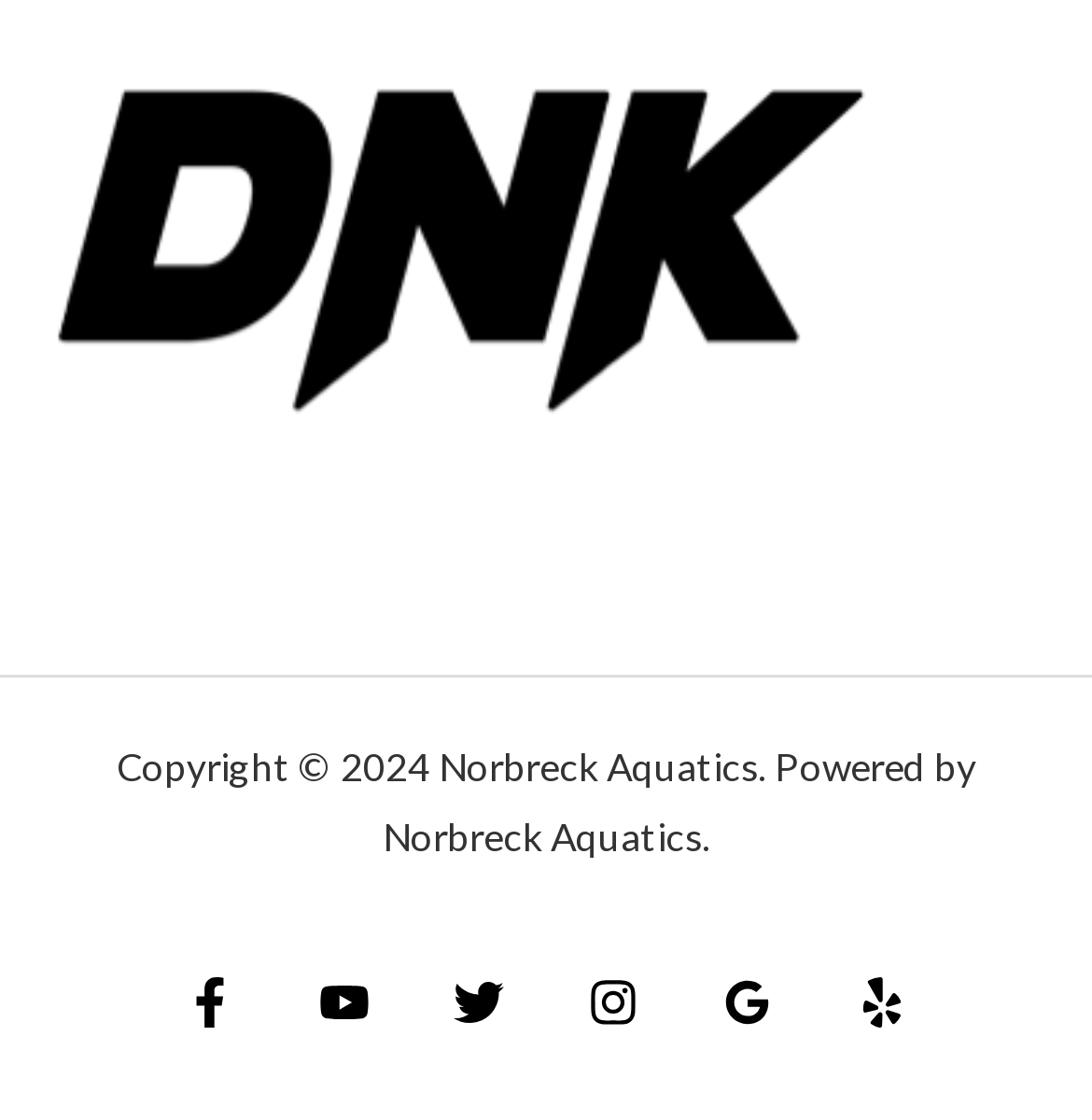Please provide a brief answer to the following inquiry using a single word or phrase:
What is the copyright year?

2024